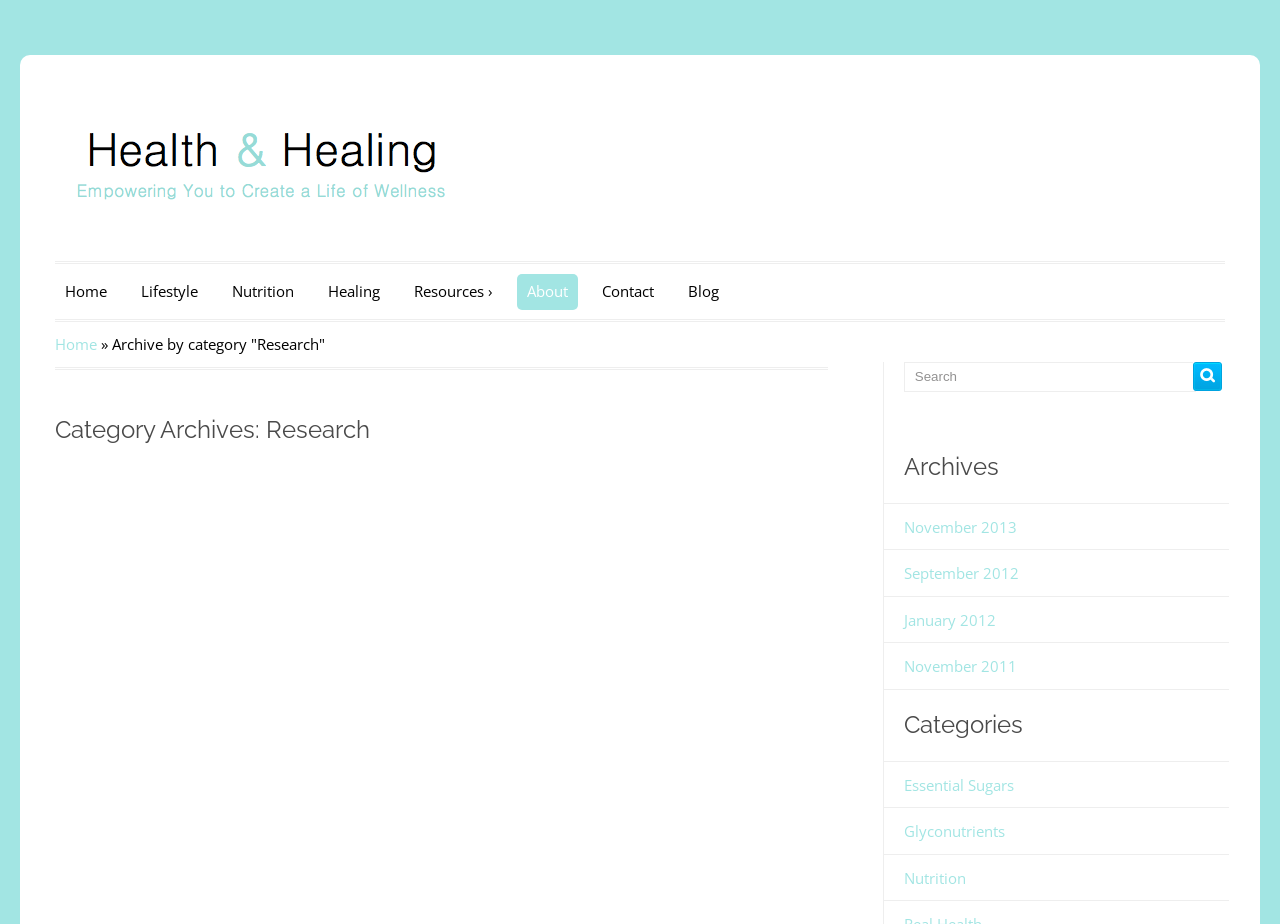What is the topic of the 'Categories' section?
Using the image as a reference, give an elaborate response to the question.

The topic of the 'Categories' section can be determined by looking at the links under the 'Categories' heading, which are 'Essential Sugars', 'Glyconutrients', 'Nutrition', etc., indicating that the topic is related to health and nutrition.